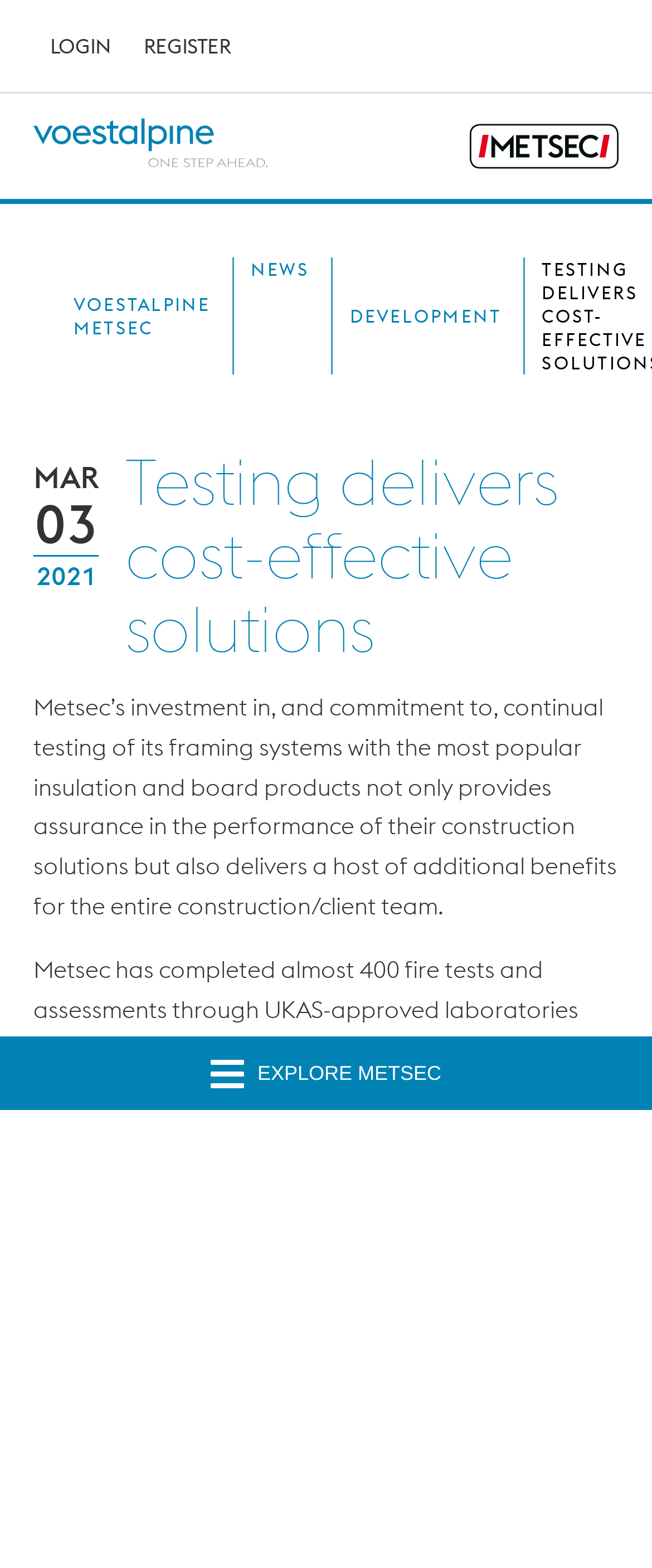Can you find the bounding box coordinates of the area I should click to execute the following instruction: "Click the voestalpine logo"?

[0.051, 0.064, 0.41, 0.118]